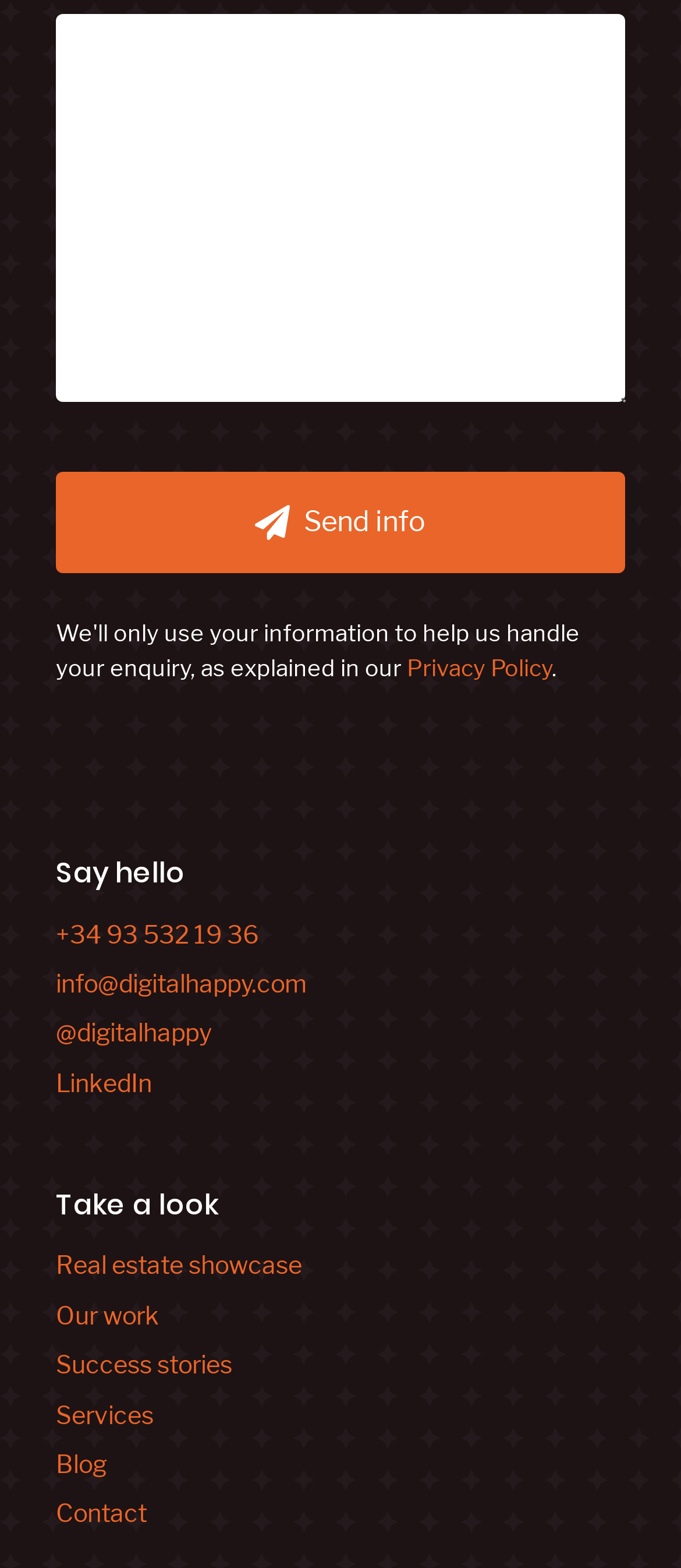How can one contact the website owner?
Please give a detailed answer to the question using the information shown in the image.

The website provides a phone number, email address, and social media links, allowing users to contact the website owner through various means.